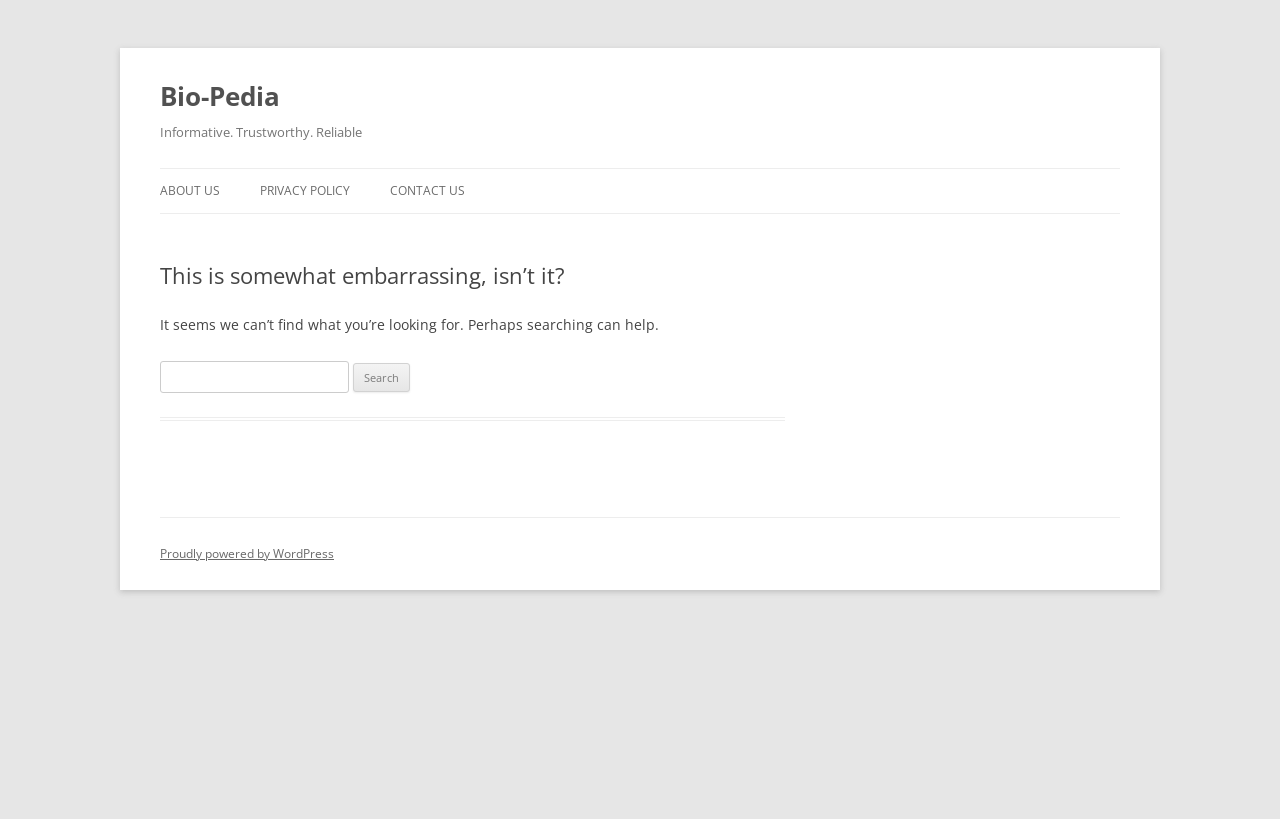Reply to the question with a single word or phrase:
How many main navigation links are there?

3